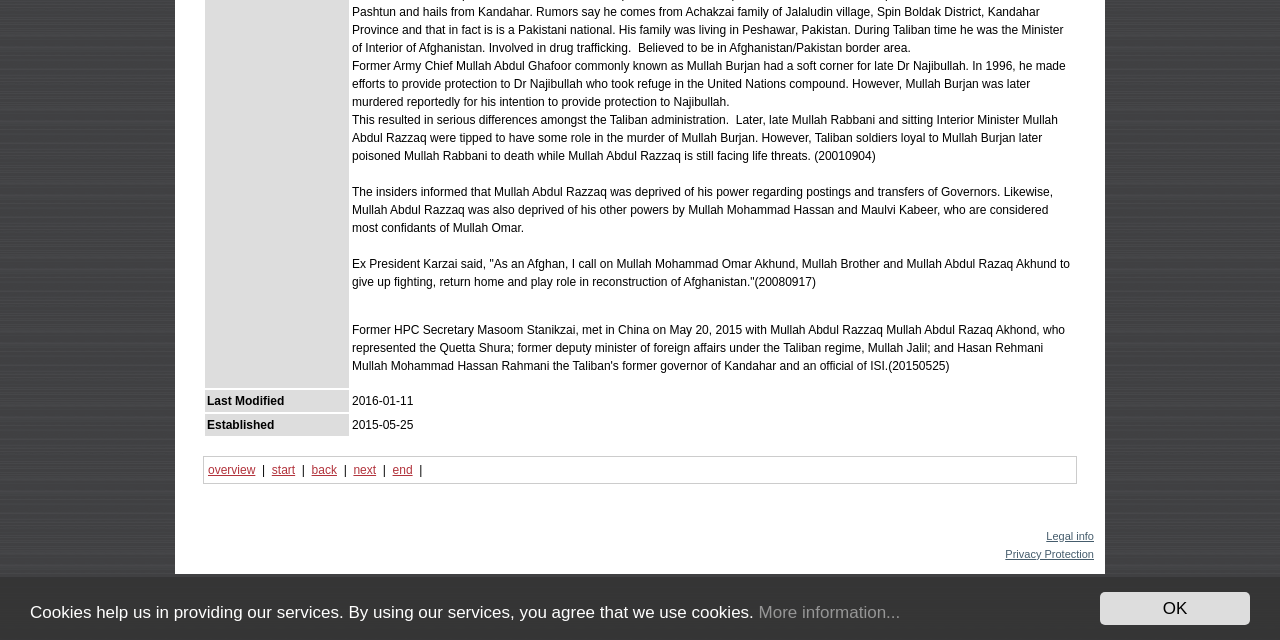Find the coordinates for the bounding box of the element with this description: "Legal info".

[0.817, 0.827, 0.855, 0.846]